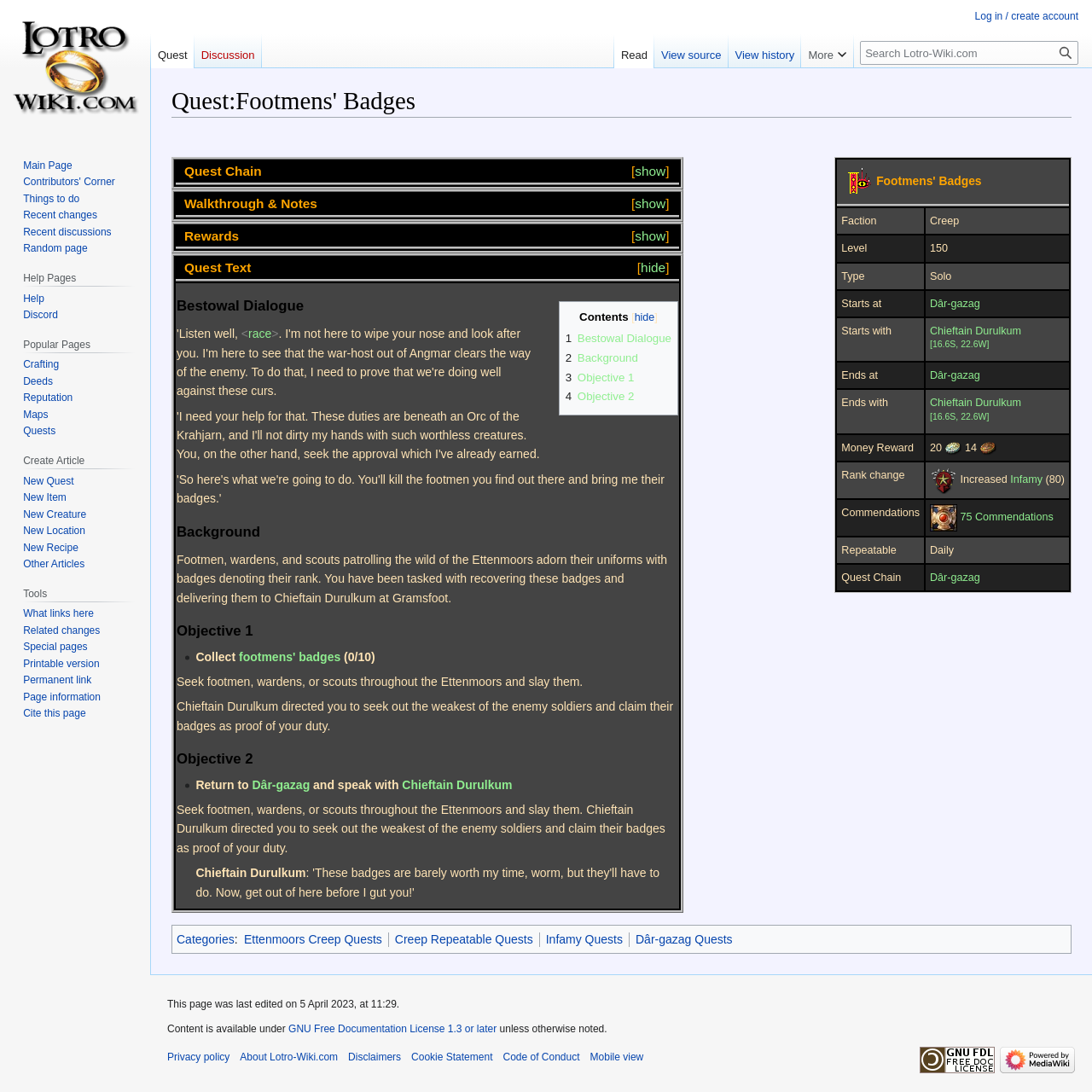Please find the bounding box for the following UI element description. Provide the coordinates in (top-left x, top-left y, bottom-right x, bottom-right y) format, with values between 0 and 1: 1 Bestowal Dialogue

[0.518, 0.304, 0.615, 0.316]